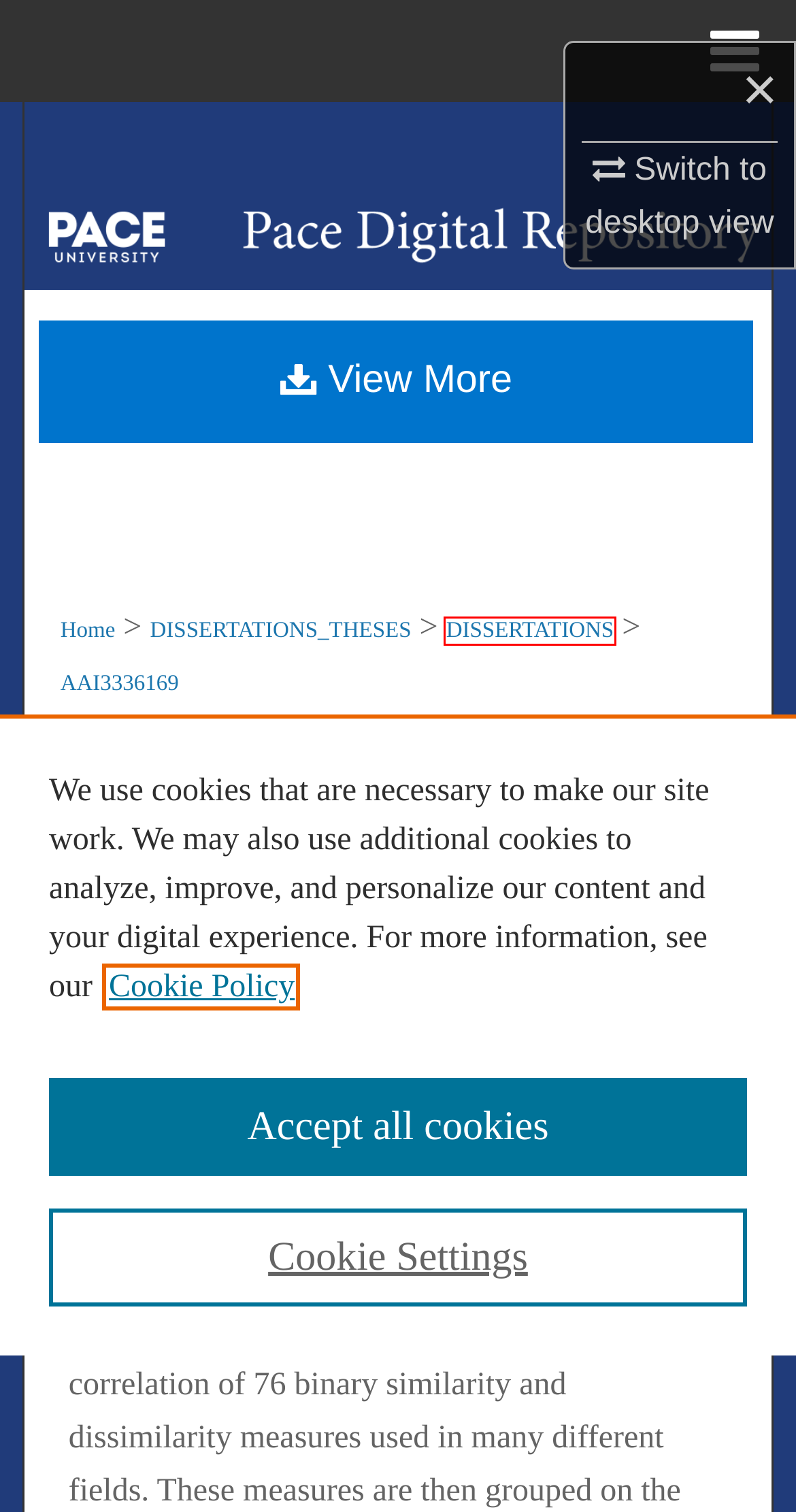Take a look at the provided webpage screenshot featuring a red bounding box around an element. Select the most appropriate webpage description for the page that loads after clicking on the element inside the red bounding box. Here are the candidates:
A. Search
B. ETD Collection for Pace University | Dissertations, Theses, Capstones | Pace University
C. Digital Commons Network | Free full-text scholarly articles
D. Cookie Notice | Elsevier Legal
E. Dissertations, Theses, Capstones | Pace University Research | DigitalCommons@Pace
F. Browse by Research Unit, Center, or Department | DigitalCommons@Pace
G. DigitalCommons@Pace
H. Correlation analysis of binary similarity and dissimilarity measures - ProQuest

B